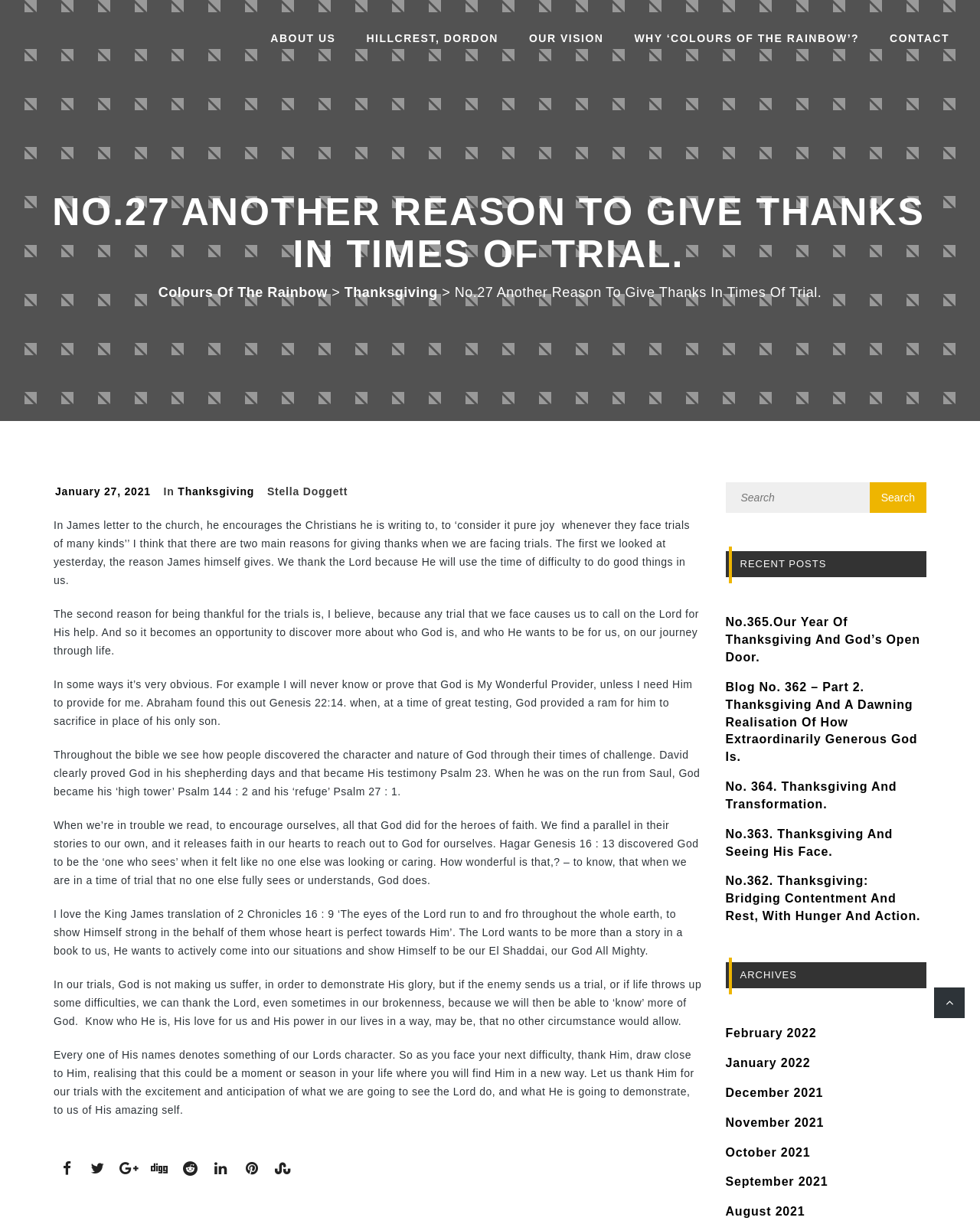Provide the bounding box coordinates of the area you need to click to execute the following instruction: "Click the '504' link".

None